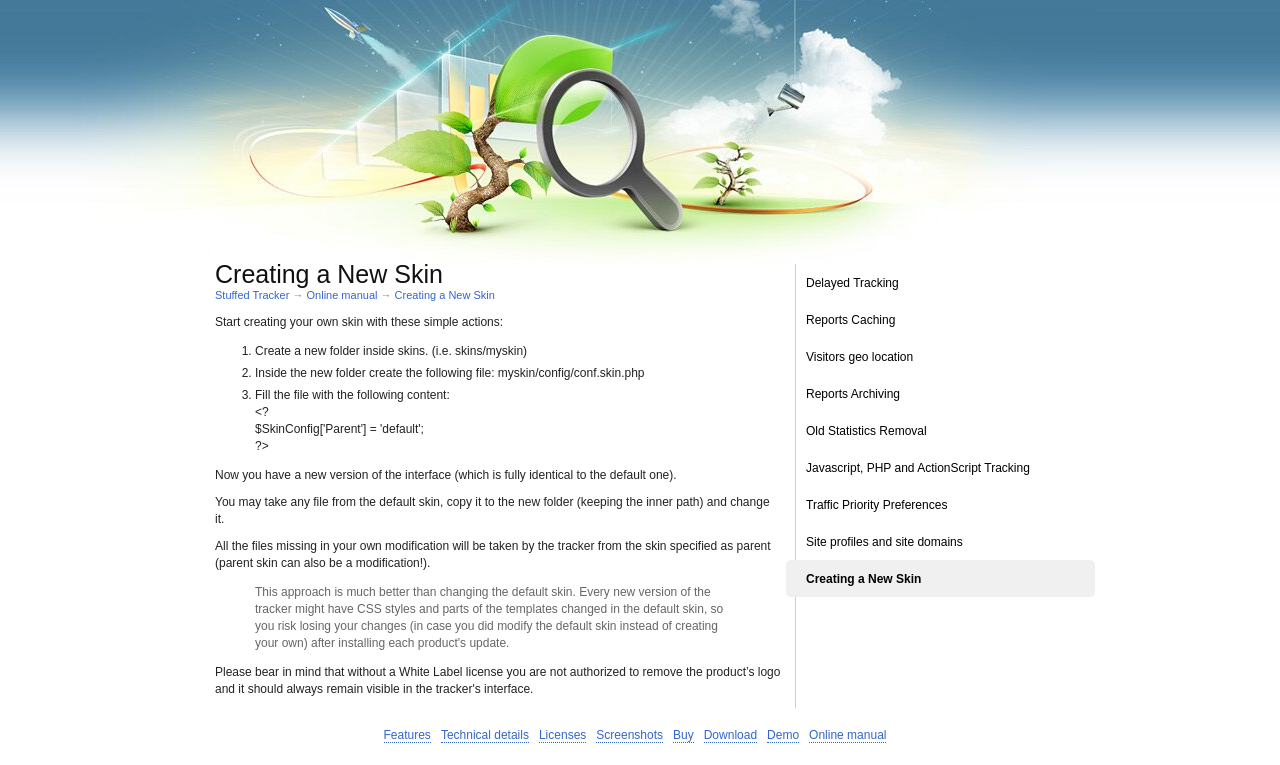Please identify the bounding box coordinates of the element that needs to be clicked to execute the following command: "Go to Features page". Provide the bounding box using four float numbers between 0 and 1, formatted as [left, top, right, bottom].

[0.3, 0.952, 0.337, 0.971]